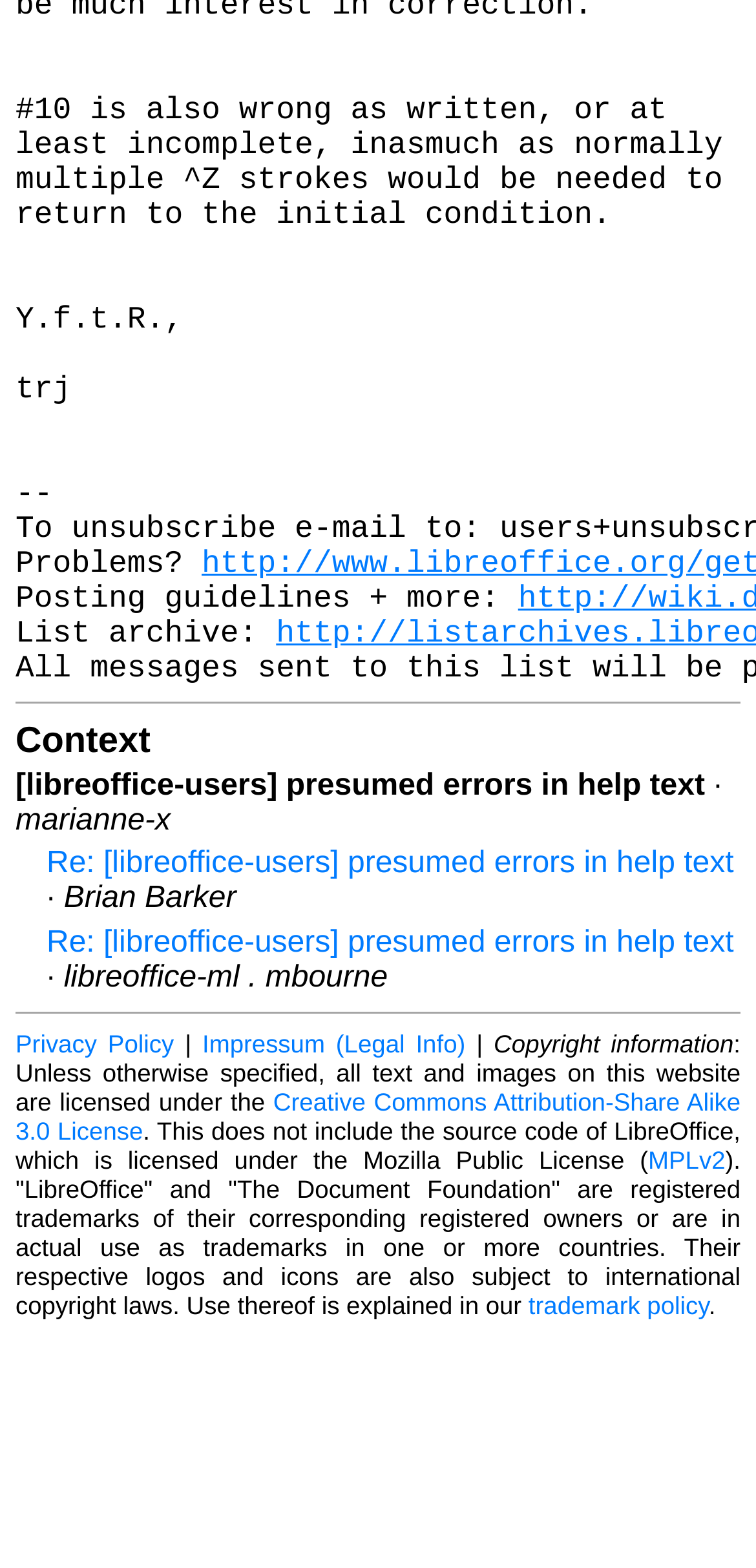Who is the author of the first response?
Provide a well-explained and detailed answer to the question.

The author of the first response can be identified by looking at the text 'Brian Barker' which appears next to a 'Re:' link, indicating that it is a response to the original post.